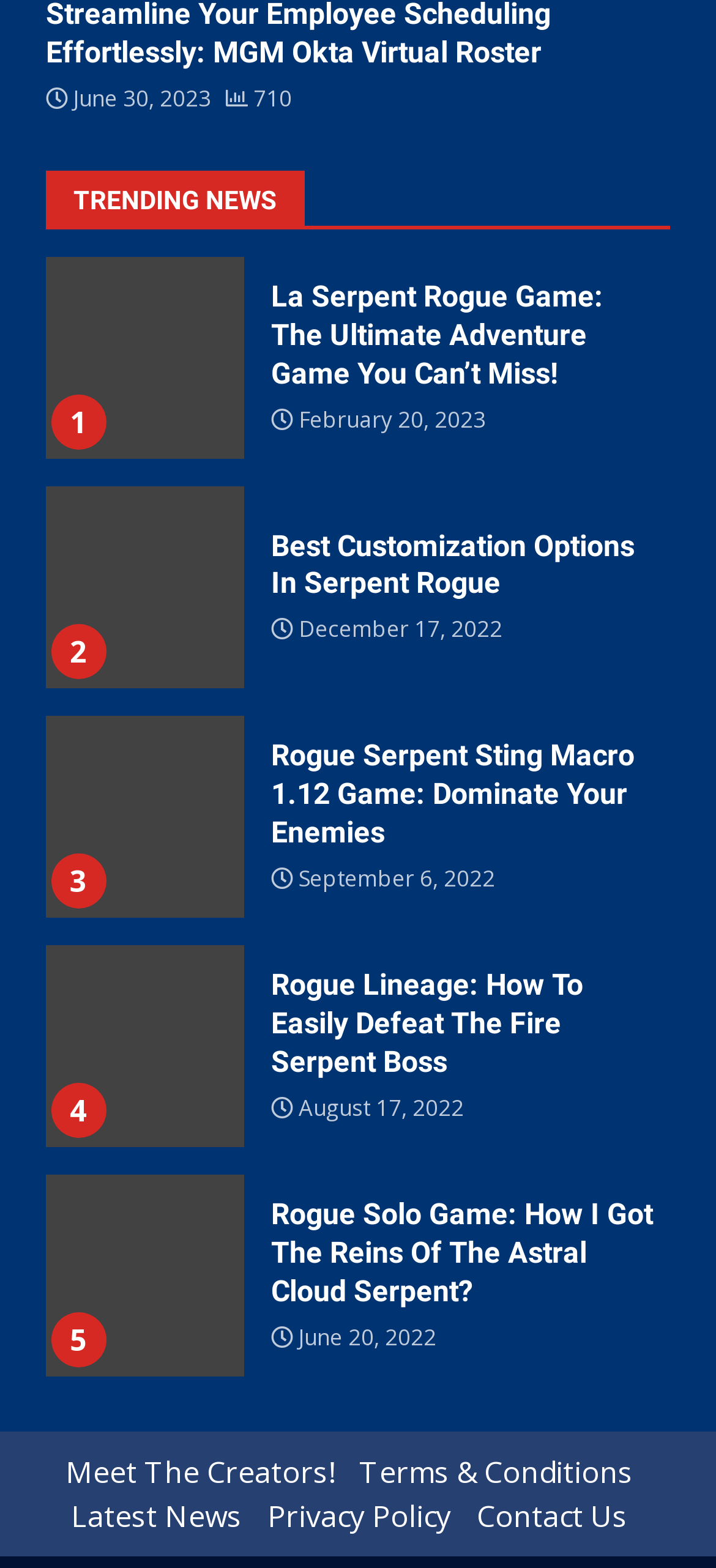Specify the bounding box coordinates of the element's area that should be clicked to execute the given instruction: "Click on the 'La Serpent Rogue Game: The Ultimate Adventure Game You Can’t Miss!' link". The coordinates should be four float numbers between 0 and 1, i.e., [left, top, right, bottom].

[0.058, 0.164, 0.34, 0.292]